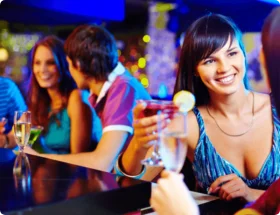Reply to the question below using a single word or brief phrase:
What is the color of the woman's top?

Blue